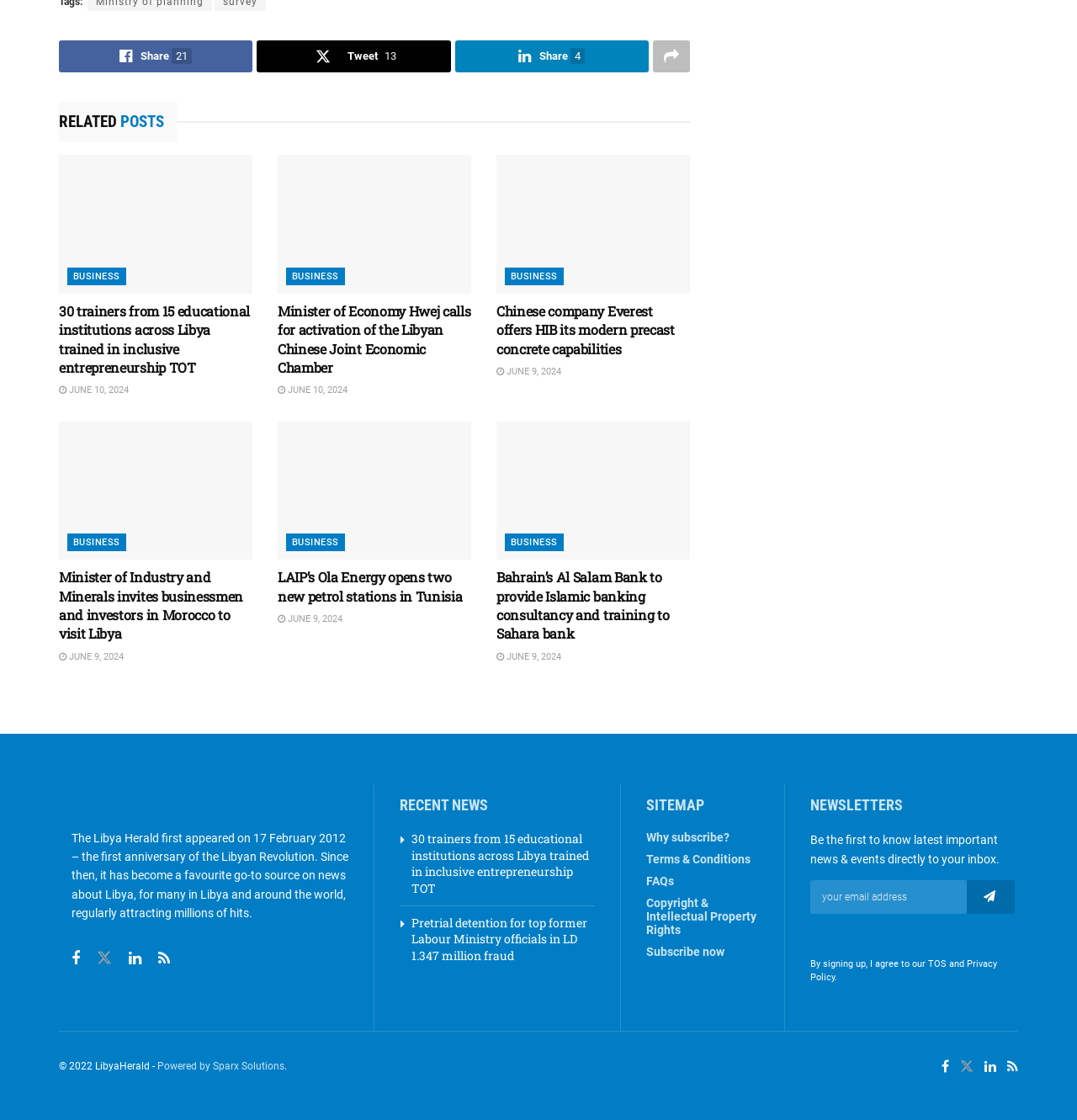What is the topic of the articles on this webpage?
Please provide a single word or phrase as your answer based on the image.

News about Libya